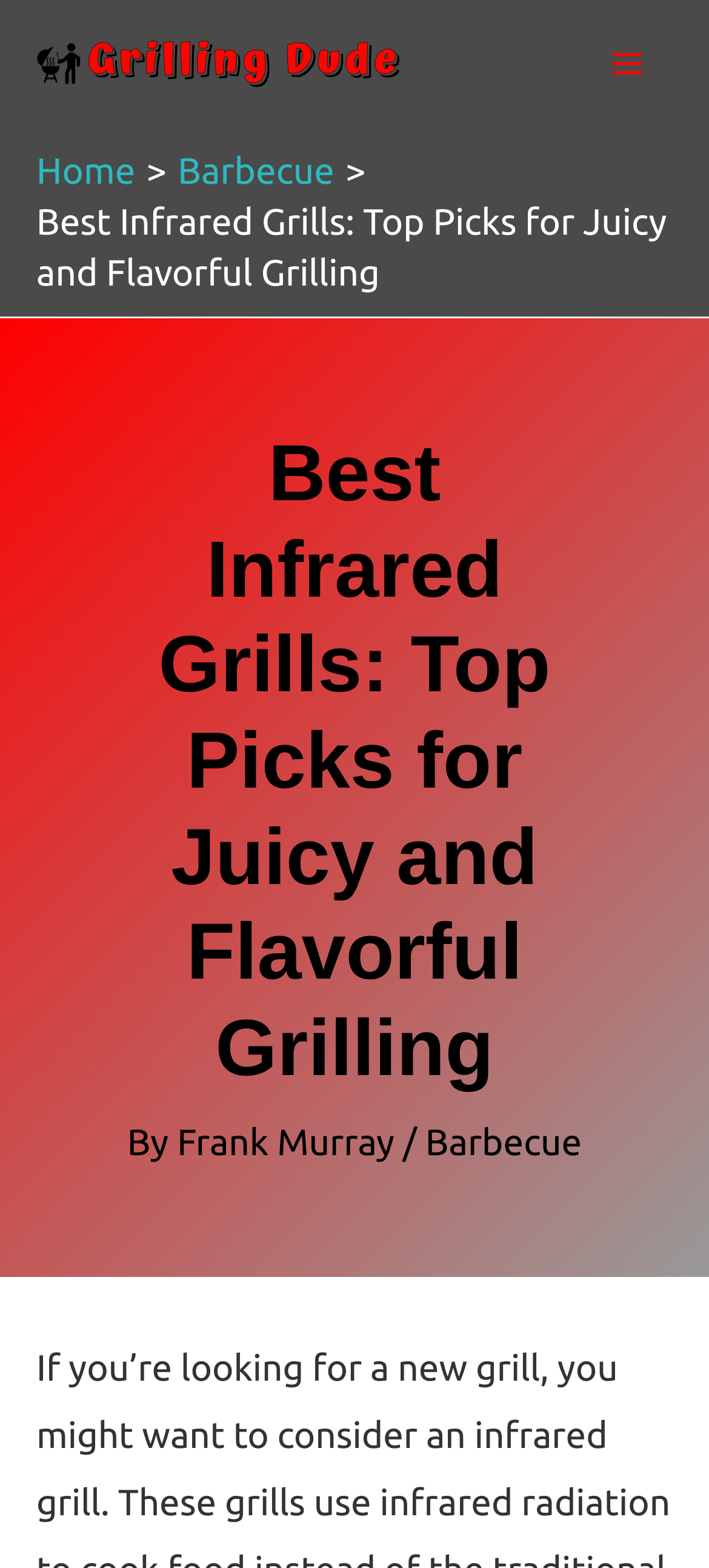Please determine the bounding box coordinates, formatted as (top-left x, top-left y, bottom-right x, bottom-right y), with all values as floating point numbers between 0 and 1. Identify the bounding box of the region described as: Barbecue

[0.6, 0.715, 0.821, 0.741]